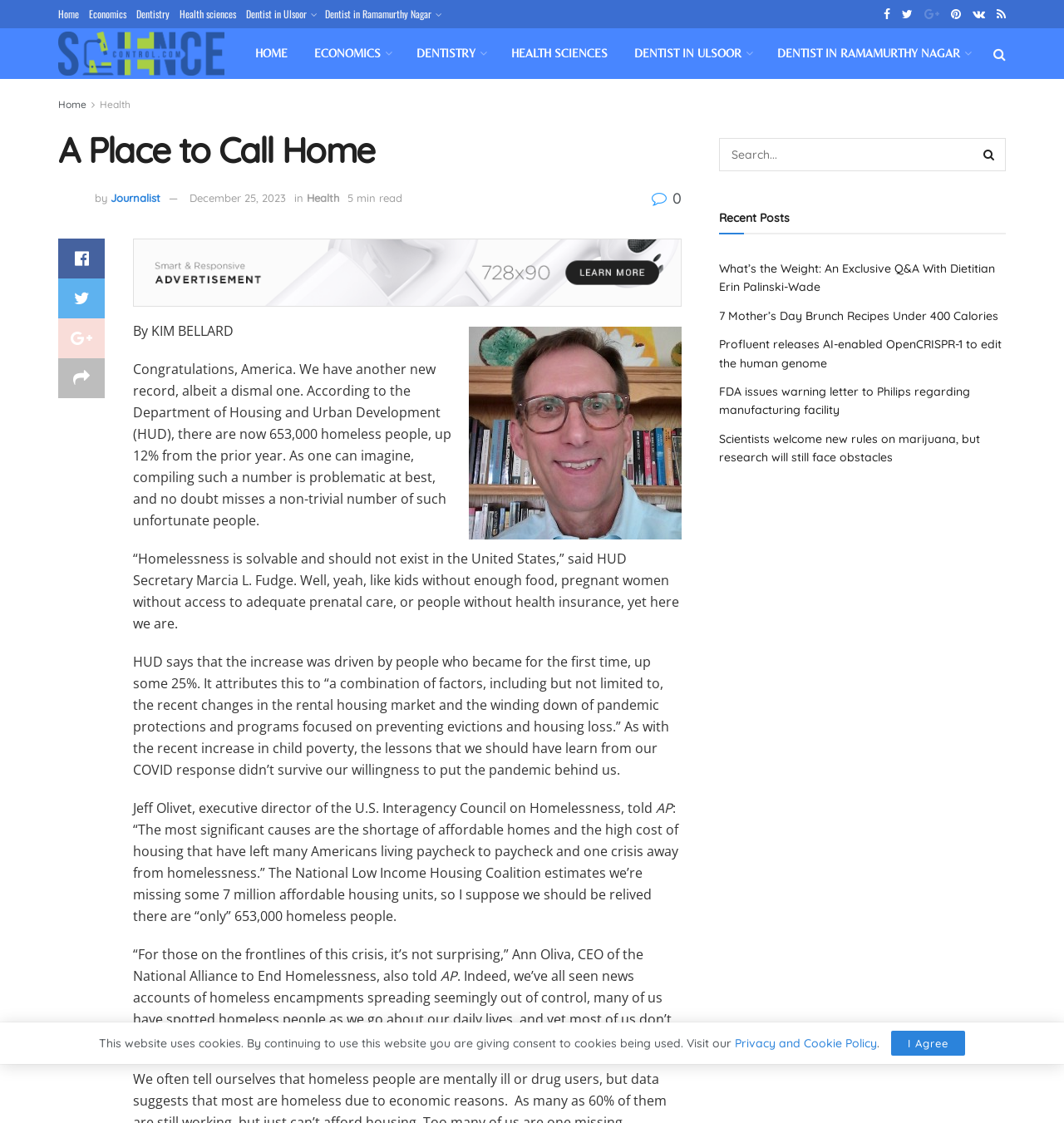Determine the bounding box coordinates of the element's region needed to click to follow the instruction: "Contact Us". Provide these coordinates as four float numbers between 0 and 1, formatted as [left, top, right, bottom].

None